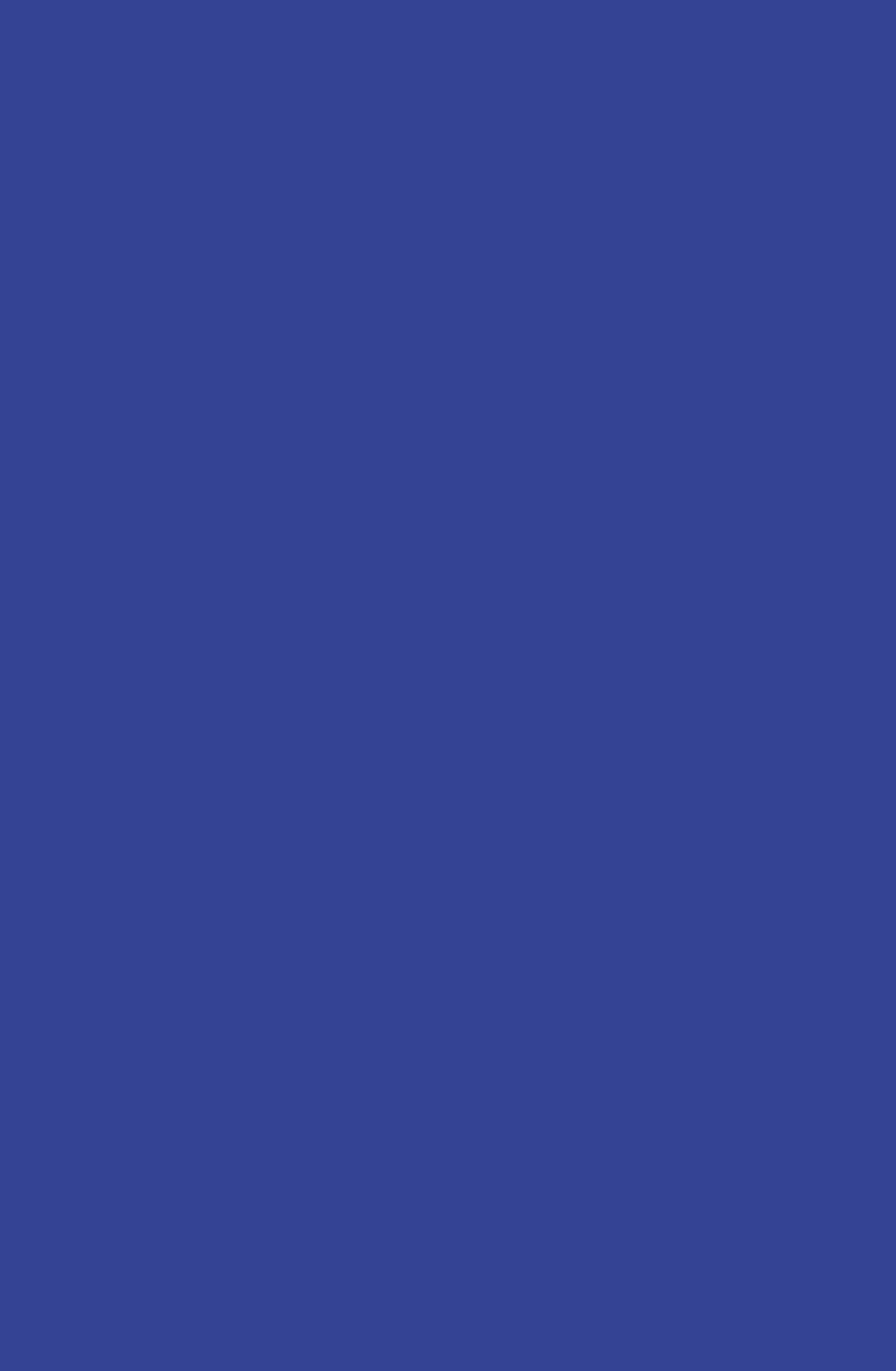For the given element description trips@1800buslimo.com, determine the bounding box coordinates of the UI element. The coordinates should follow the format (top-left x, top-left y, bottom-right x, bottom-right y) and be within the range of 0 to 1.

[0.3, 0.829, 0.7, 0.861]